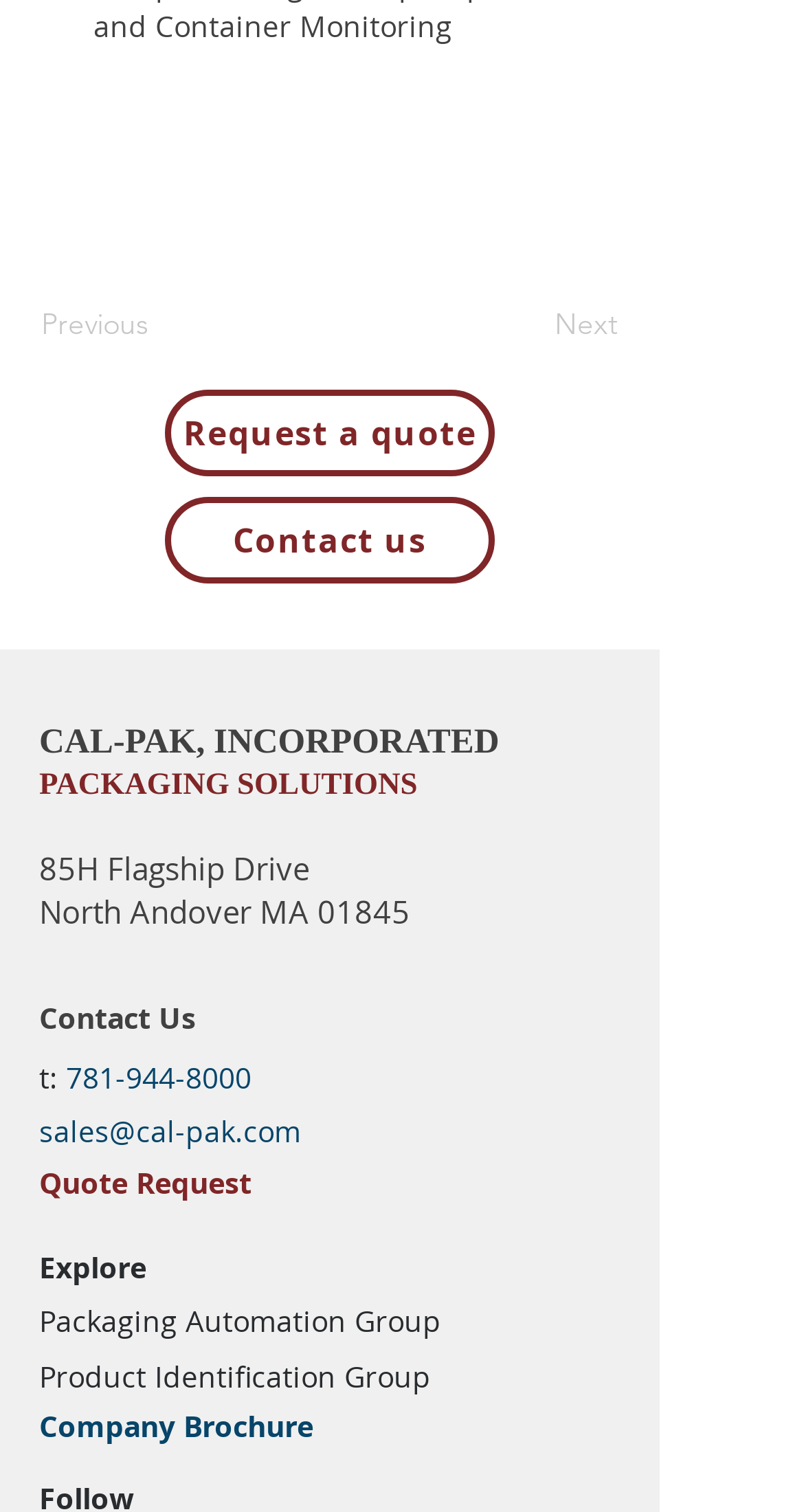What is the phone number?
Please give a well-detailed answer to the question.

The phone number can be found in the footer section of the webpage, where it is written as '781-944-8000'.